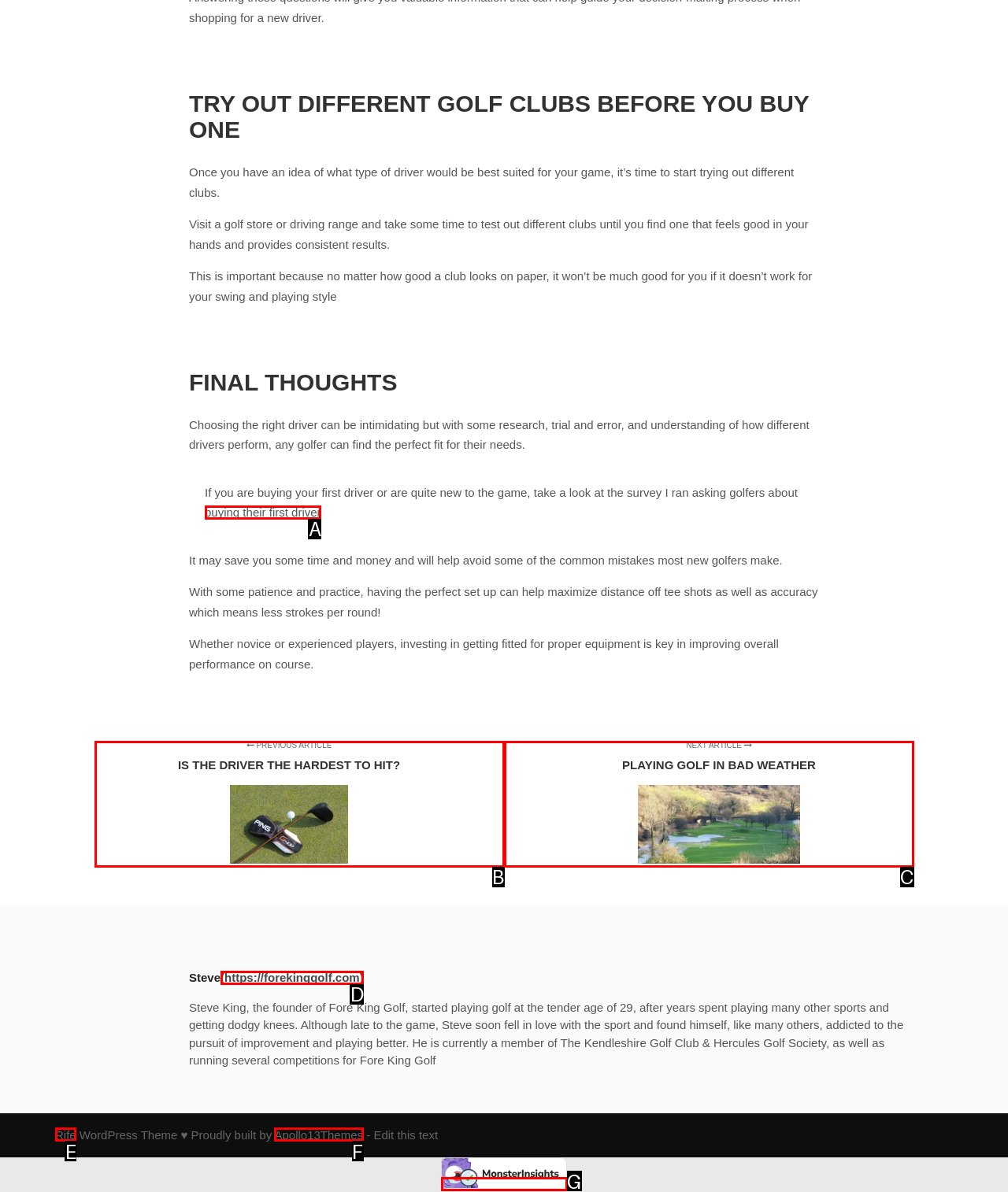Match the HTML element to the given description: (https://forekinggolf.com)
Indicate the option by its letter.

D